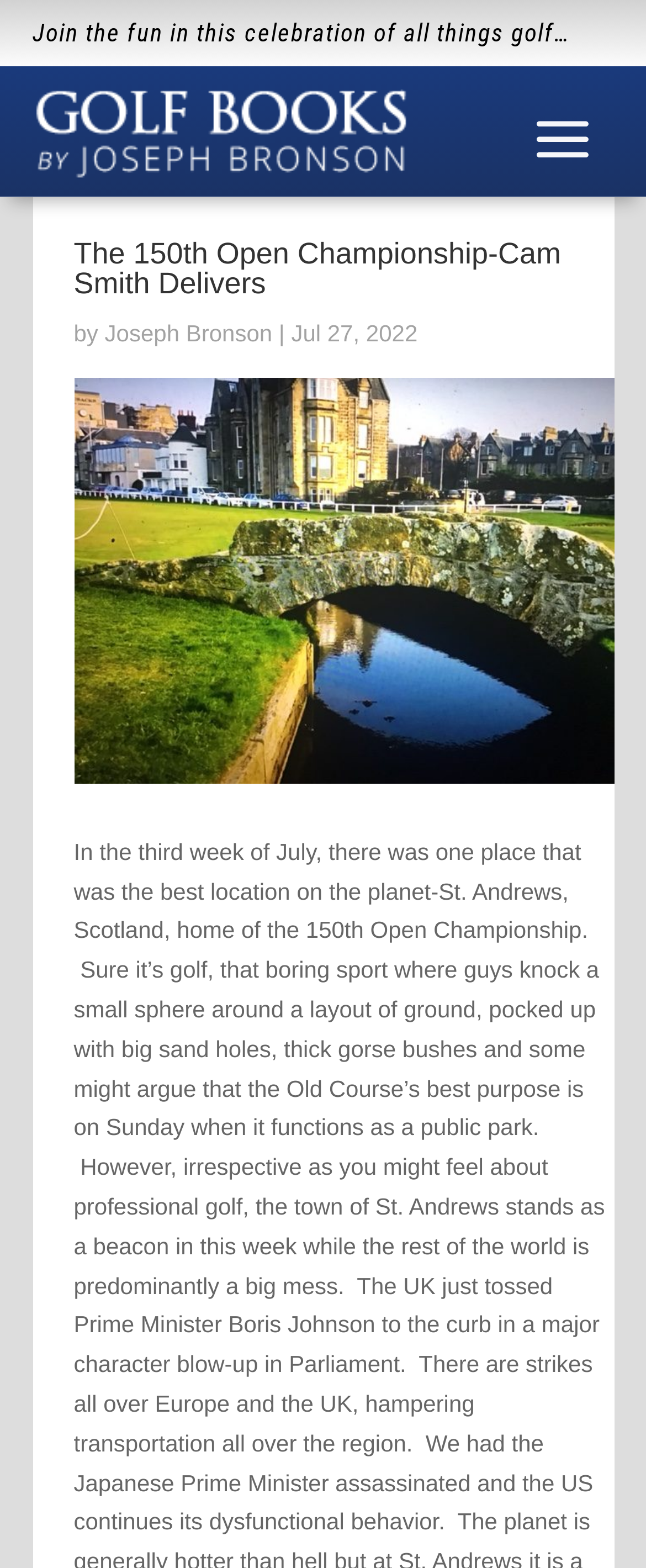When was this blog post published?
Kindly offer a comprehensive and detailed response to the question.

The text 'Jul 27, 2022' indicates the publication date of this blog post.